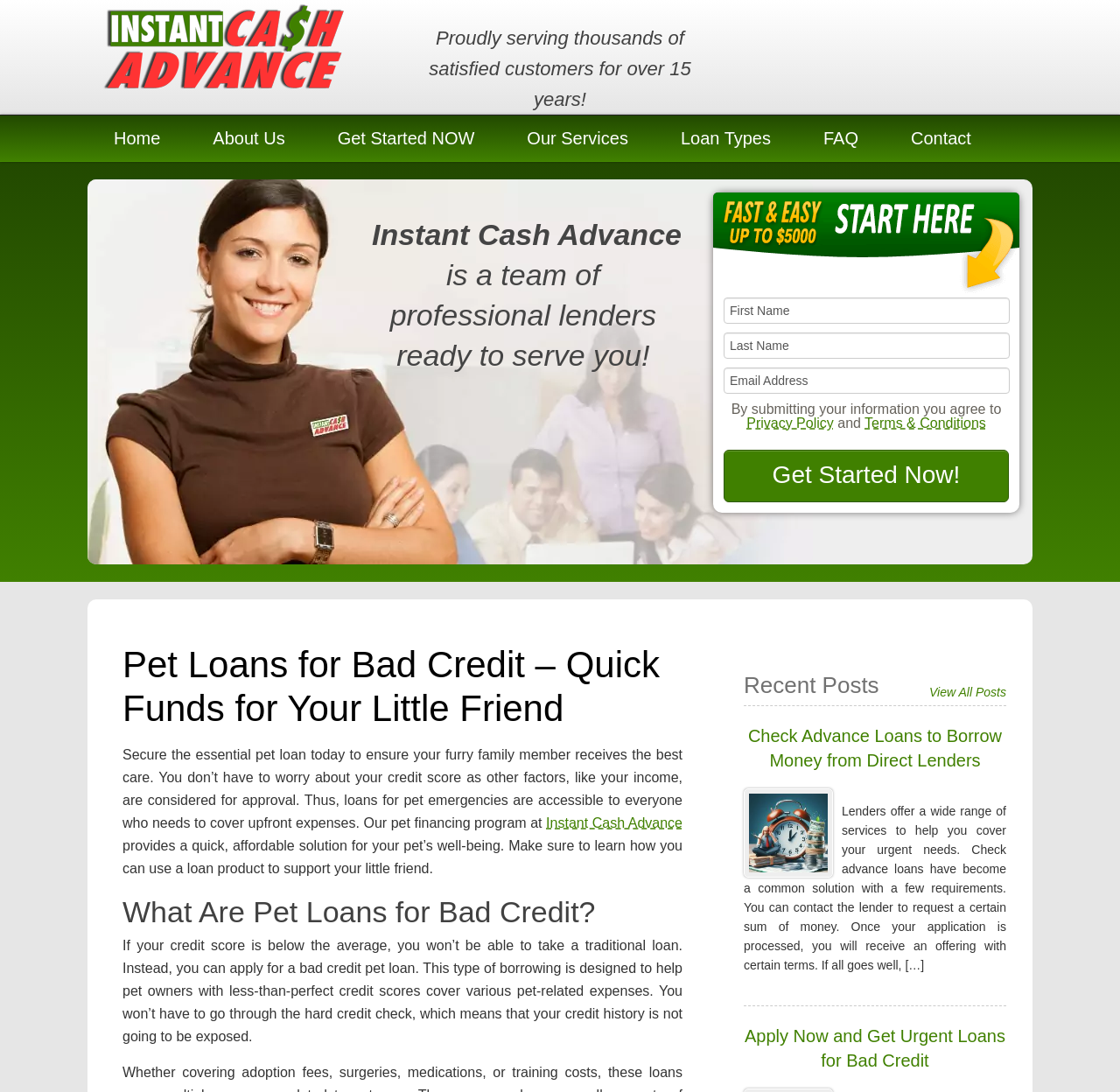Find the bounding box coordinates of the clickable area required to complete the following action: "Read 'Recent Posts'".

[0.664, 0.613, 0.898, 0.642]